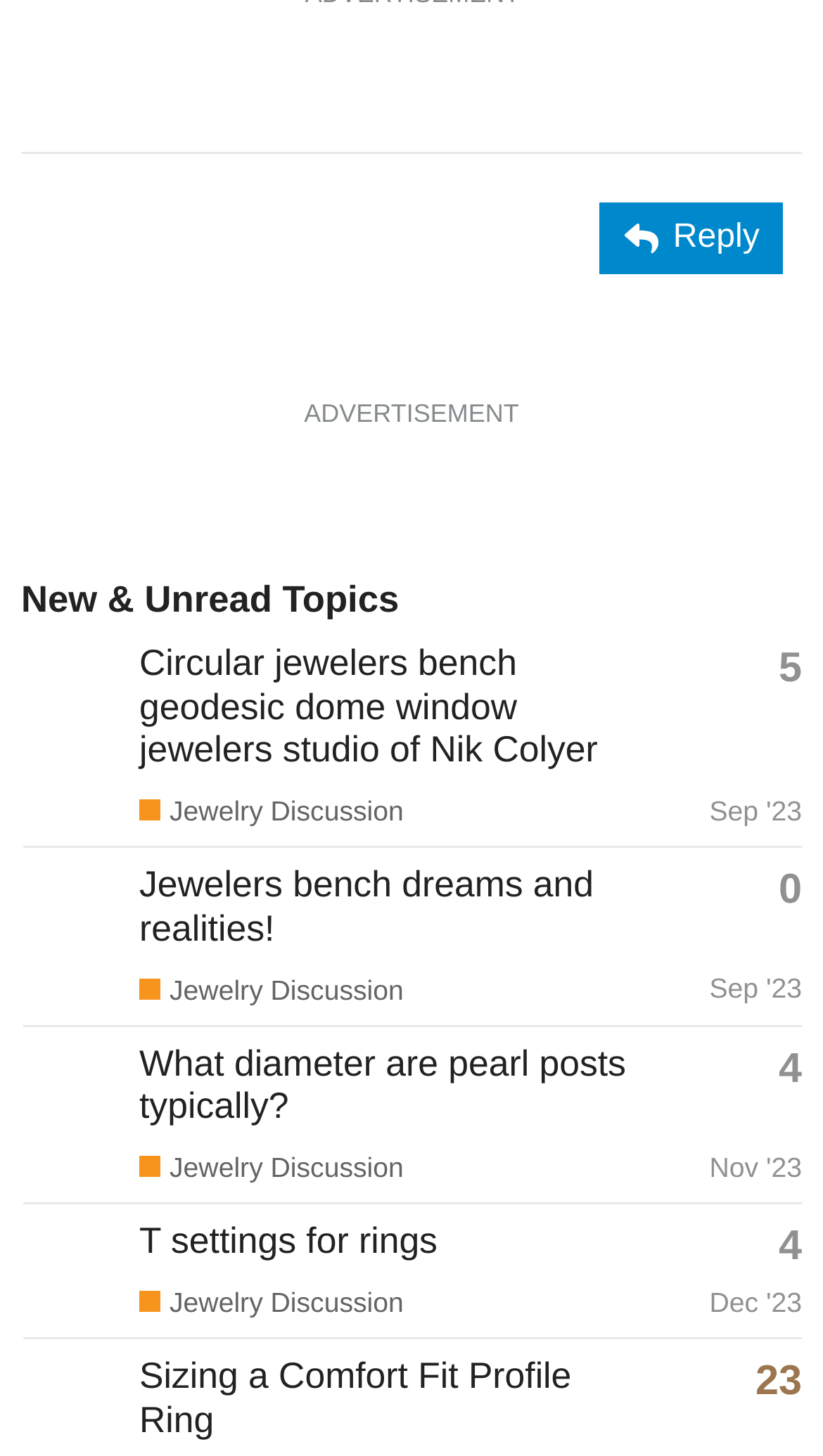Who is the latest poster of the topic 'T settings for rings'?
Identify the answer in the screenshot and reply with a single word or phrase.

rmeixner